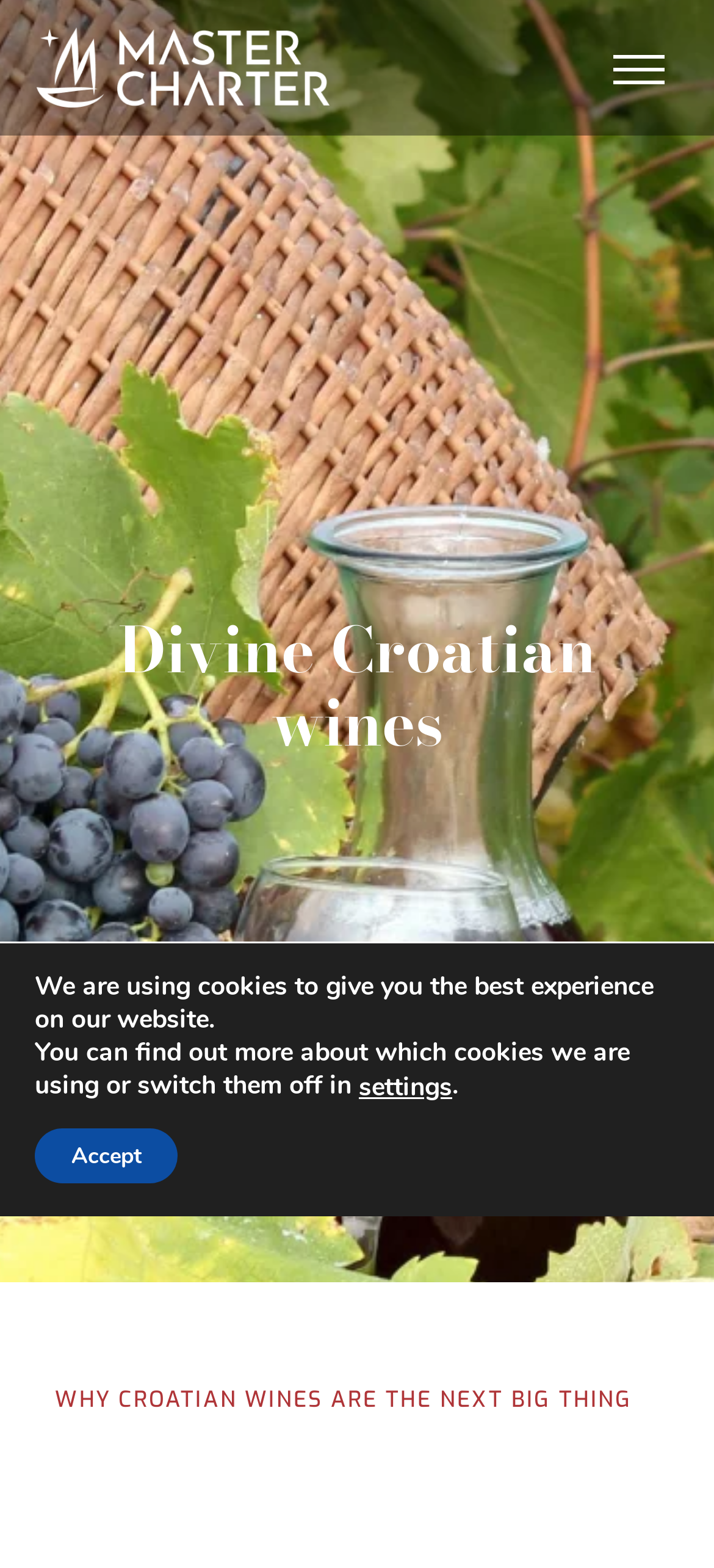What is the purpose of the button 'settings'?
Could you answer the question with a detailed and thorough explanation?

The button 'settings' is located in the GDPR Cookie Banner section, which implies that it is related to cookie settings. The button is likely used to allow users to customize their cookie preferences.